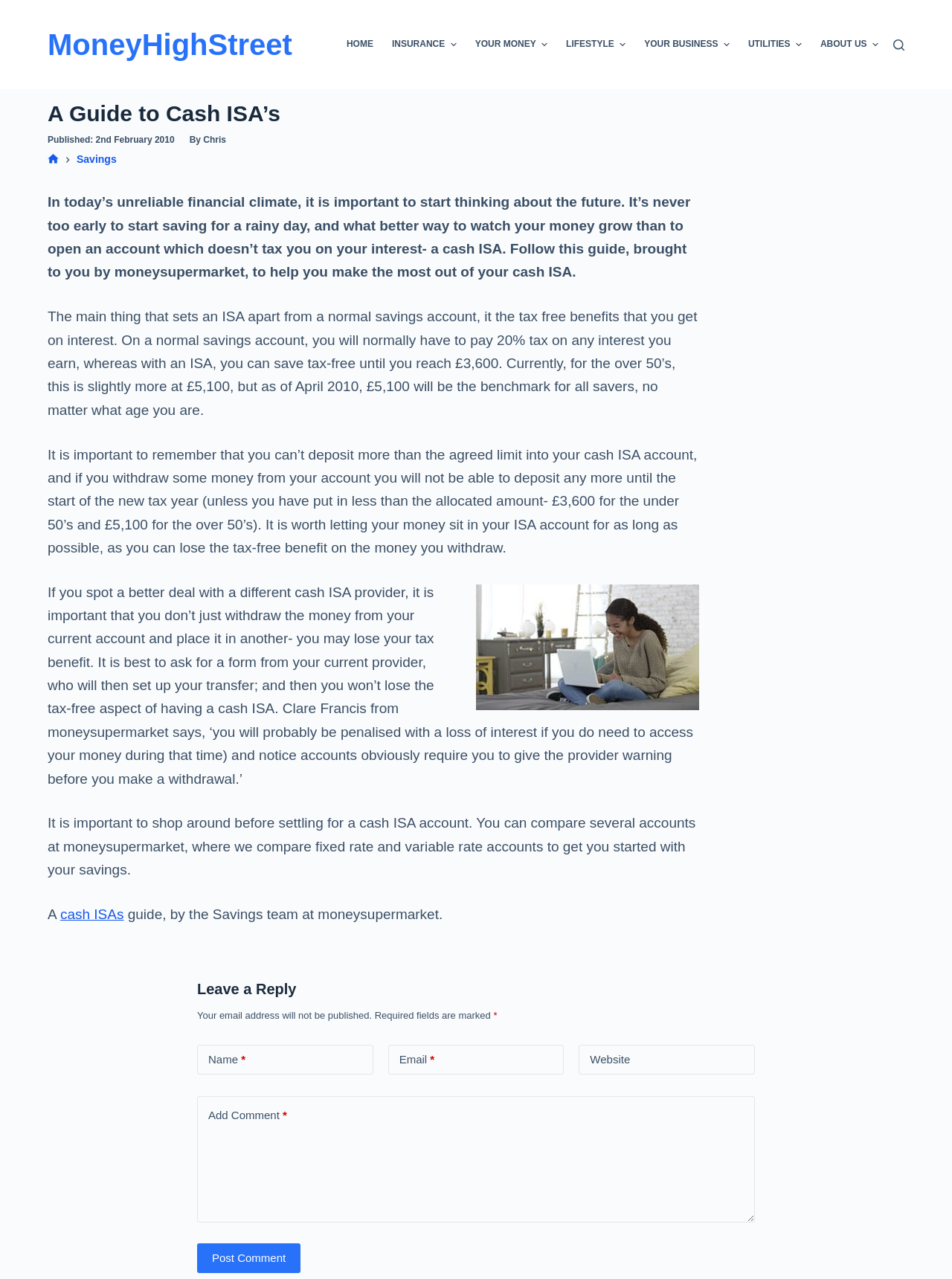Can you find the bounding box coordinates for the element that needs to be clicked to execute this instruction: "Enter your name in the 'Name' field"? The coordinates should be given as four float numbers between 0 and 1, i.e., [left, top, right, bottom].

[0.207, 0.817, 0.392, 0.84]